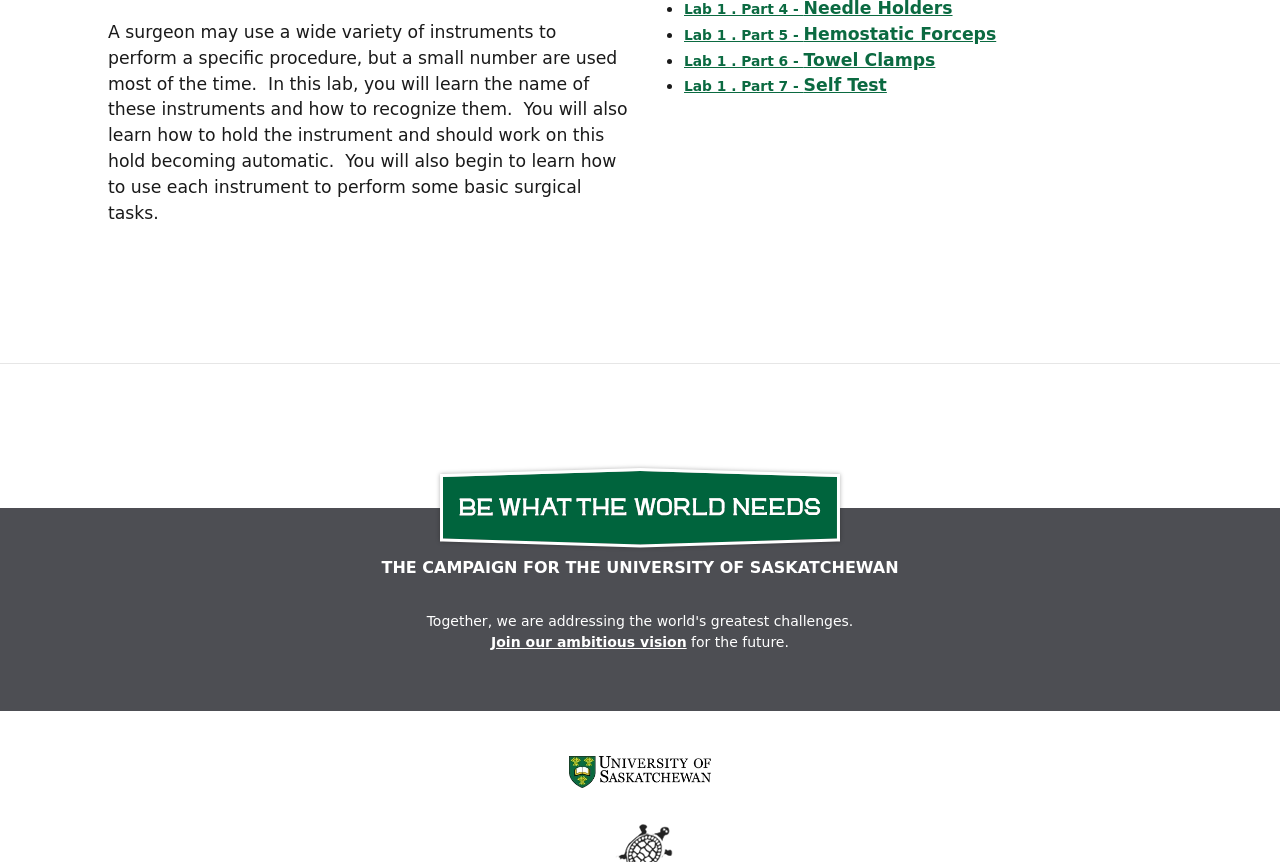Extract the bounding box of the UI element described as: "alt="University of Saskatchewan"".

[0.445, 0.883, 0.555, 0.906]